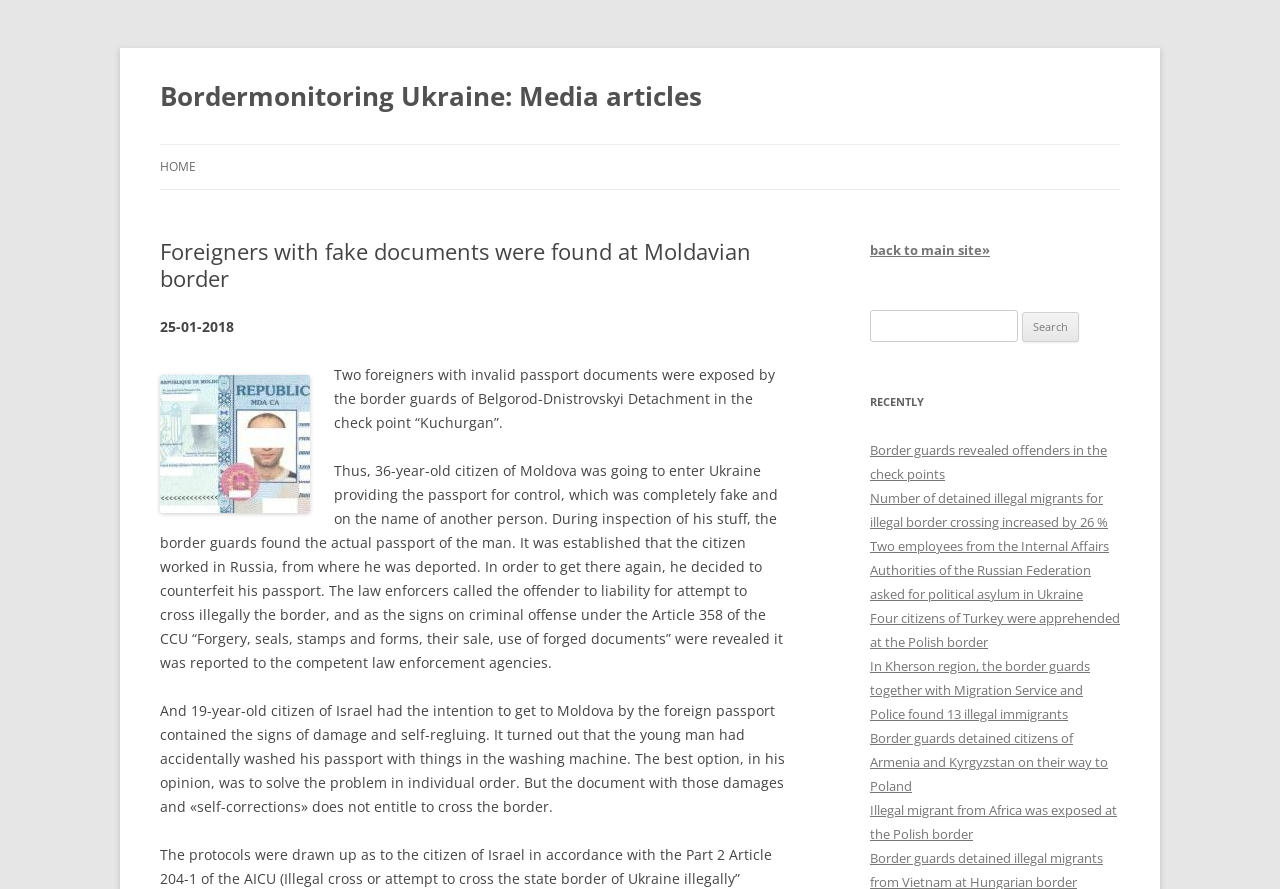What is the date of the article?
Please provide a comprehensive answer based on the visual information in the image.

The date of the article can be found in the static text element with the coordinates [0.125, 0.357, 0.183, 0.378], which indicates that the article was published on 25-01-2018.